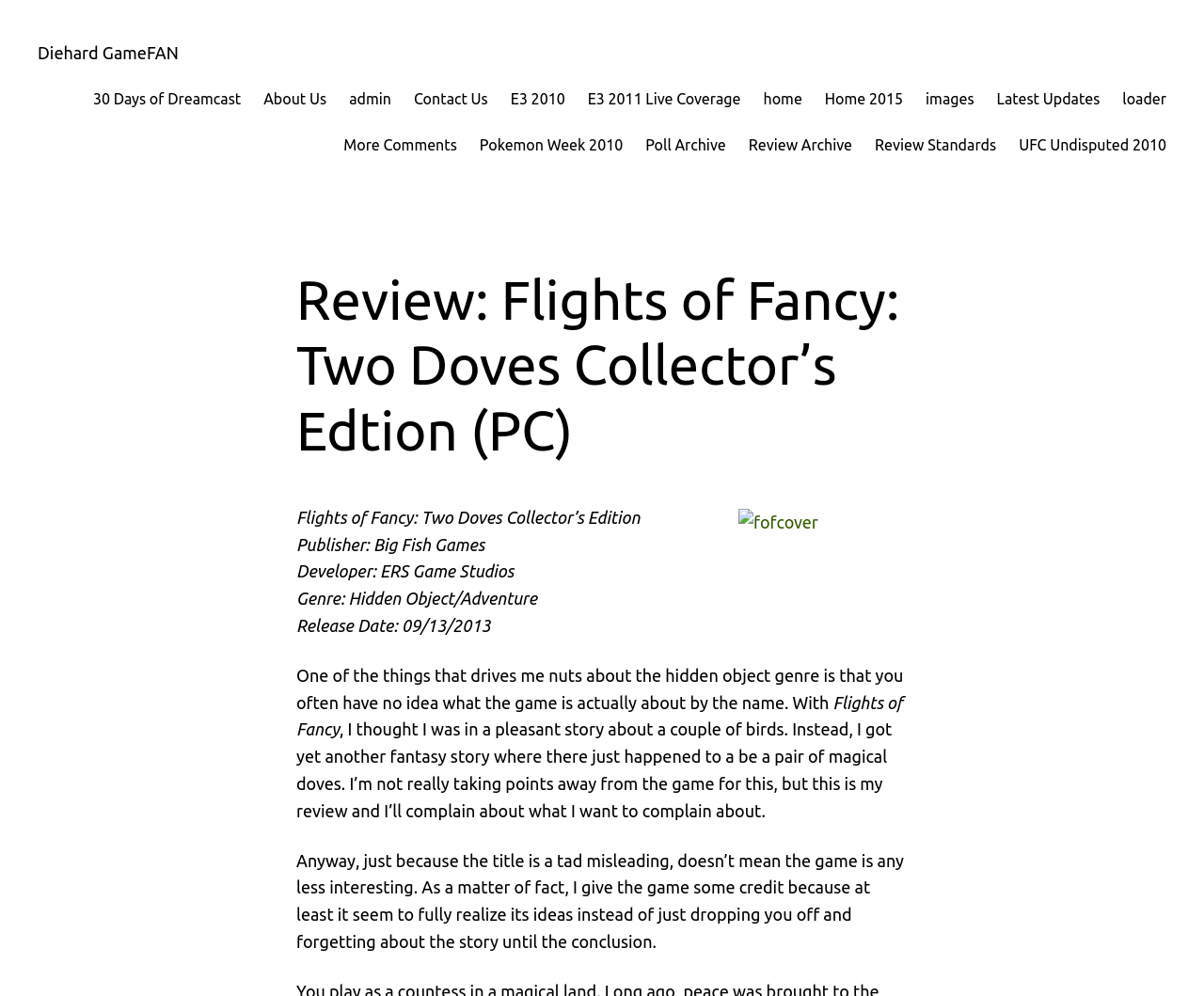Please determine the bounding box coordinates of the element to click on in order to accomplish the following task: "Click the 'Facebook' button". Ensure the coordinates are four float numbers ranging from 0 to 1, i.e., [left, top, right, bottom].

None